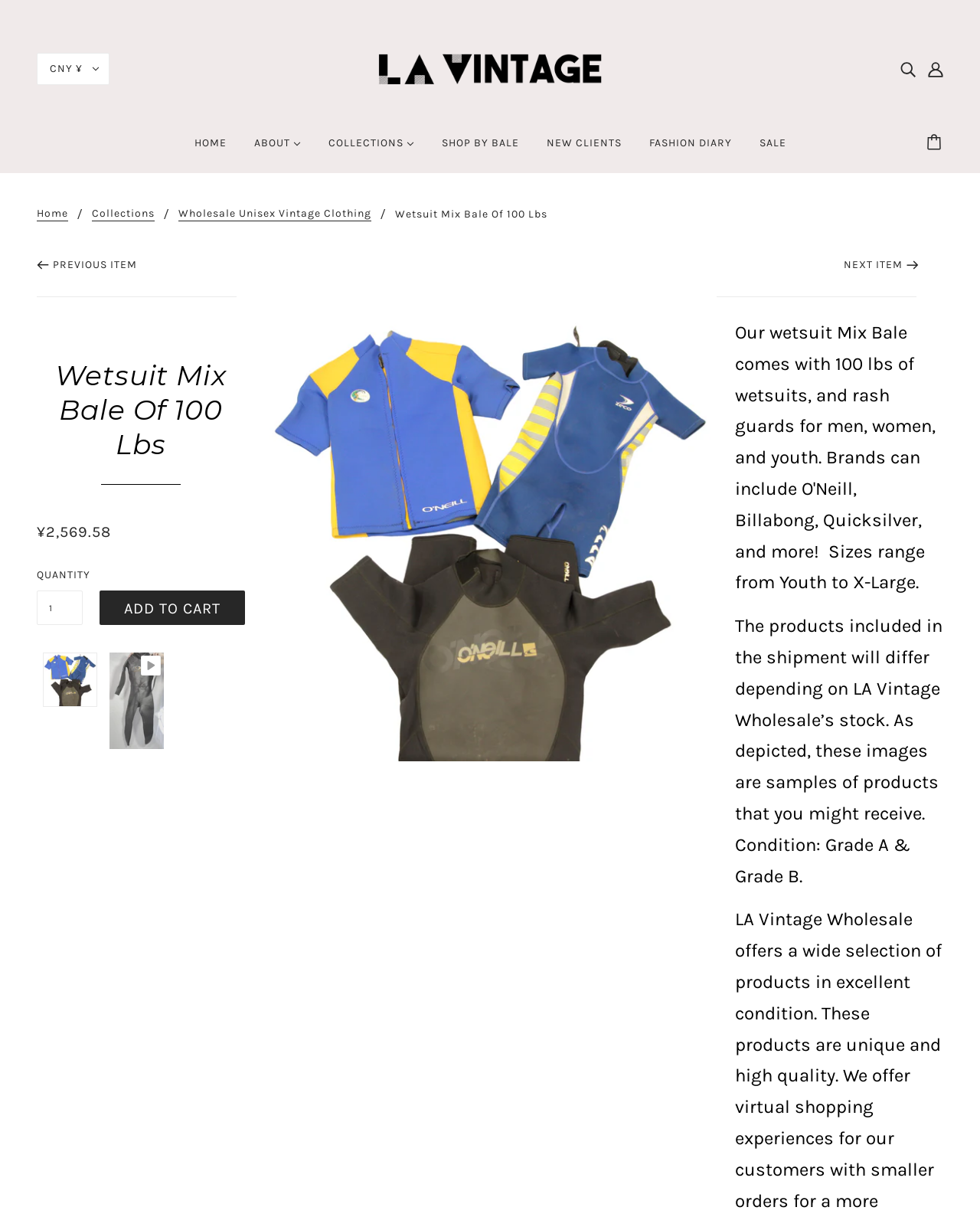Find and provide the bounding box coordinates for the UI element described with: "Home".

[0.038, 0.171, 0.07, 0.182]